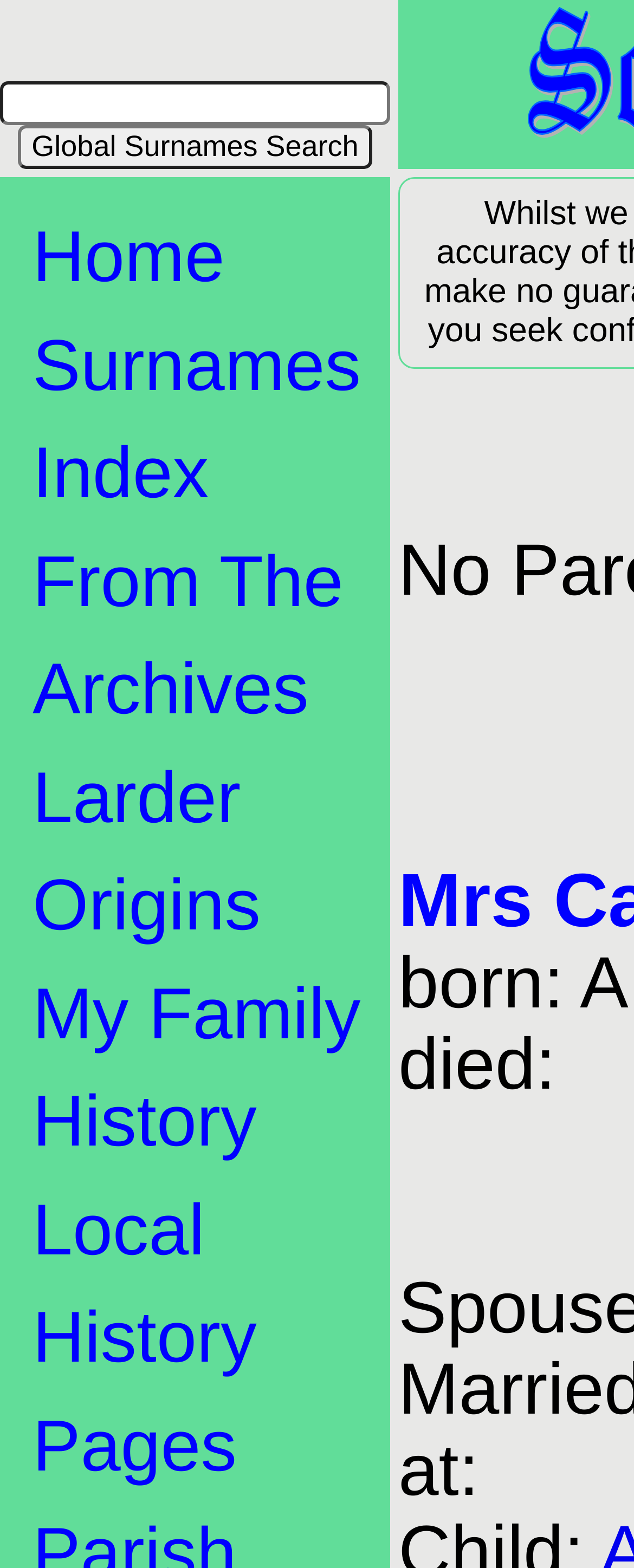Determine the bounding box coordinates of the clickable element to achieve the following action: 'search for global surnames'. Provide the coordinates as four float values between 0 and 1, formatted as [left, top, right, bottom].

[0.029, 0.08, 0.586, 0.108]